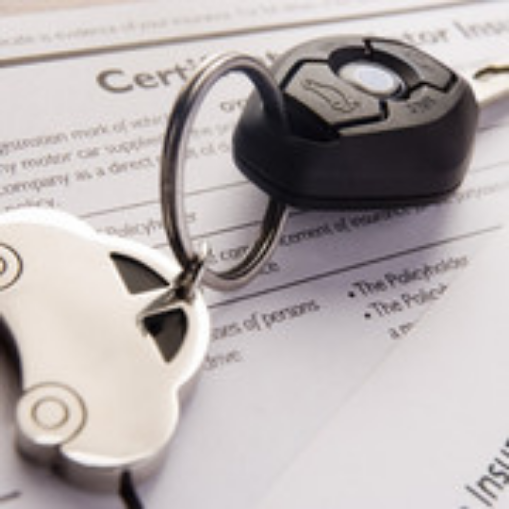Based on the image, please respond to the question with as much detail as possible:
What is the shape of the keychain?

The caption states that the keychain is 'shaped like a car', suggesting that the keychain has a car-like silhouette.